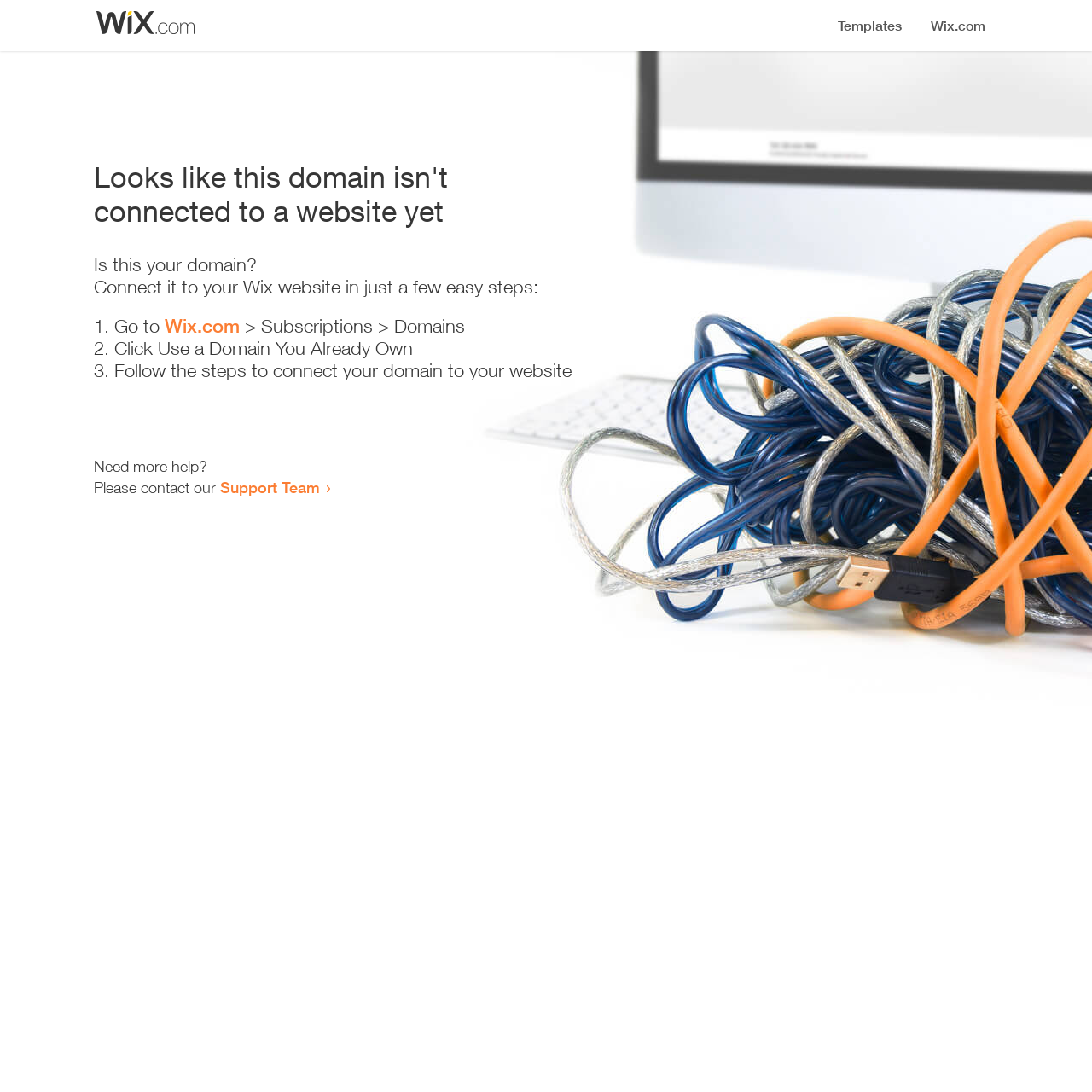Please find the main title text of this webpage.

Looks like this domain isn't
connected to a website yet